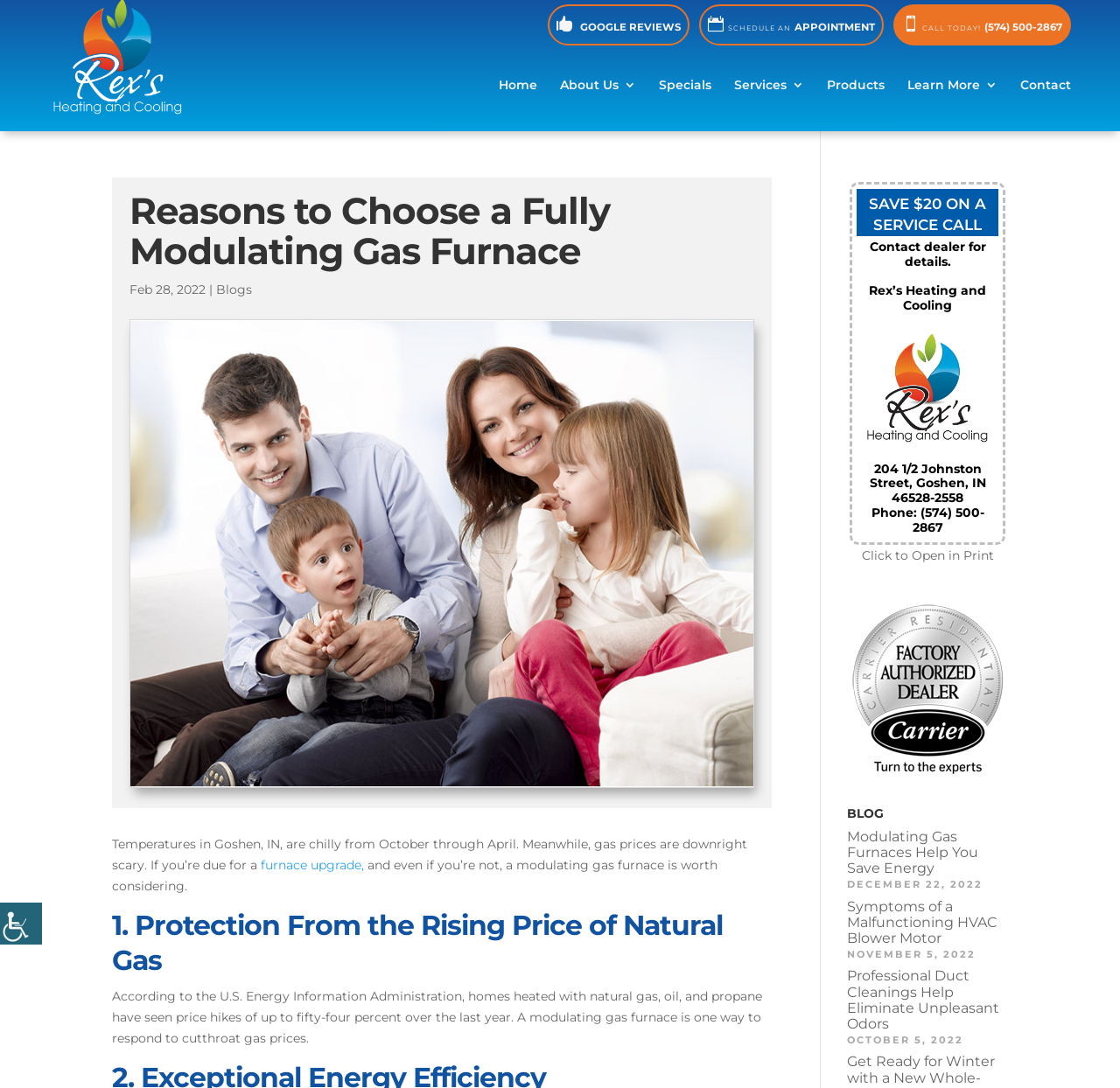Please specify the bounding box coordinates of the area that should be clicked to accomplish the following instruction: "Click to call us now!". The coordinates should consist of four float numbers between 0 and 1, i.e., [left, top, right, bottom].

[0.741, 0.004, 0.9, 0.042]